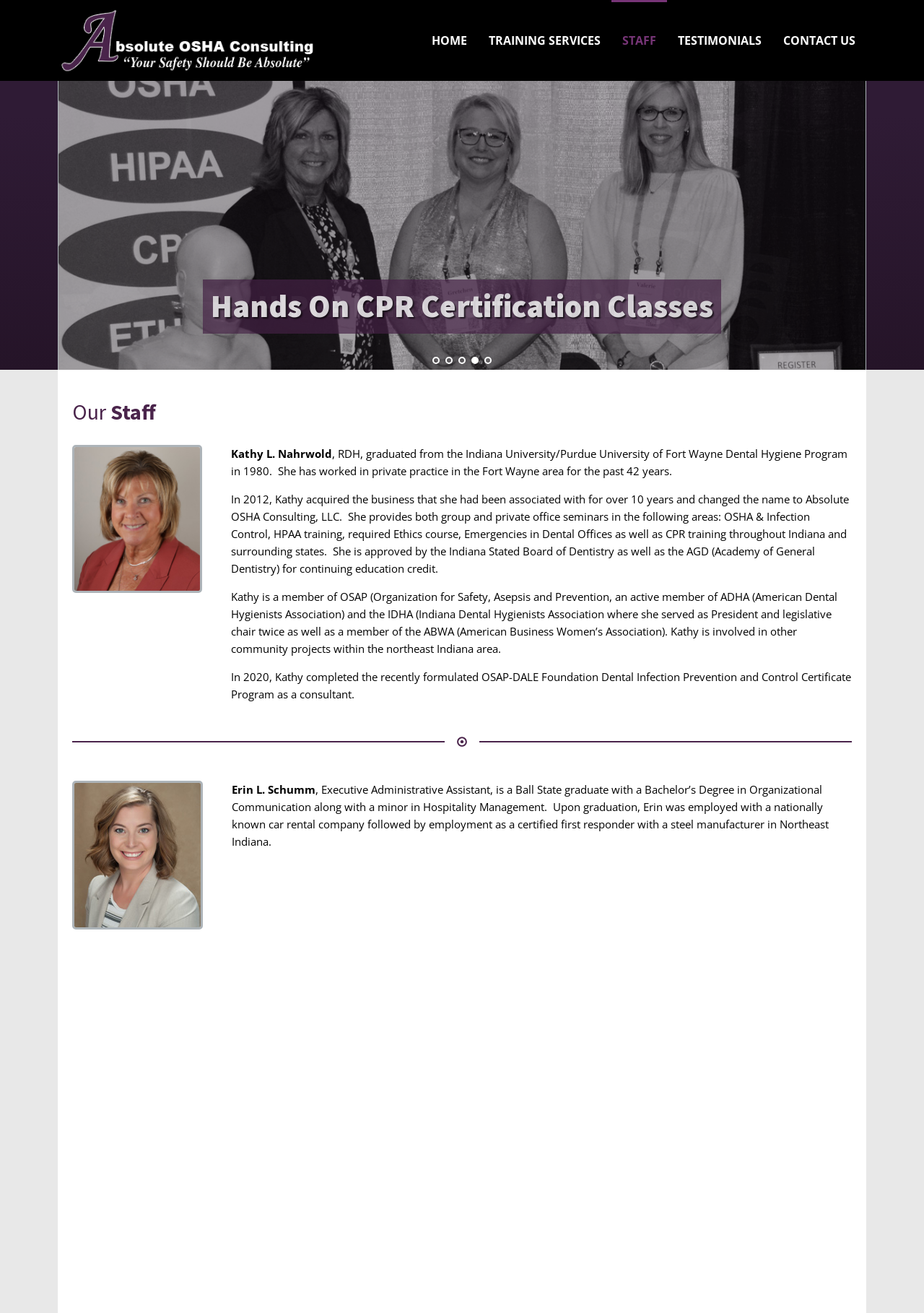Provide a brief response to the question using a single word or phrase: 
What services does Gretchen Frownfelter-Grimpe provide?

OSHA, HIPAA, Ethics training